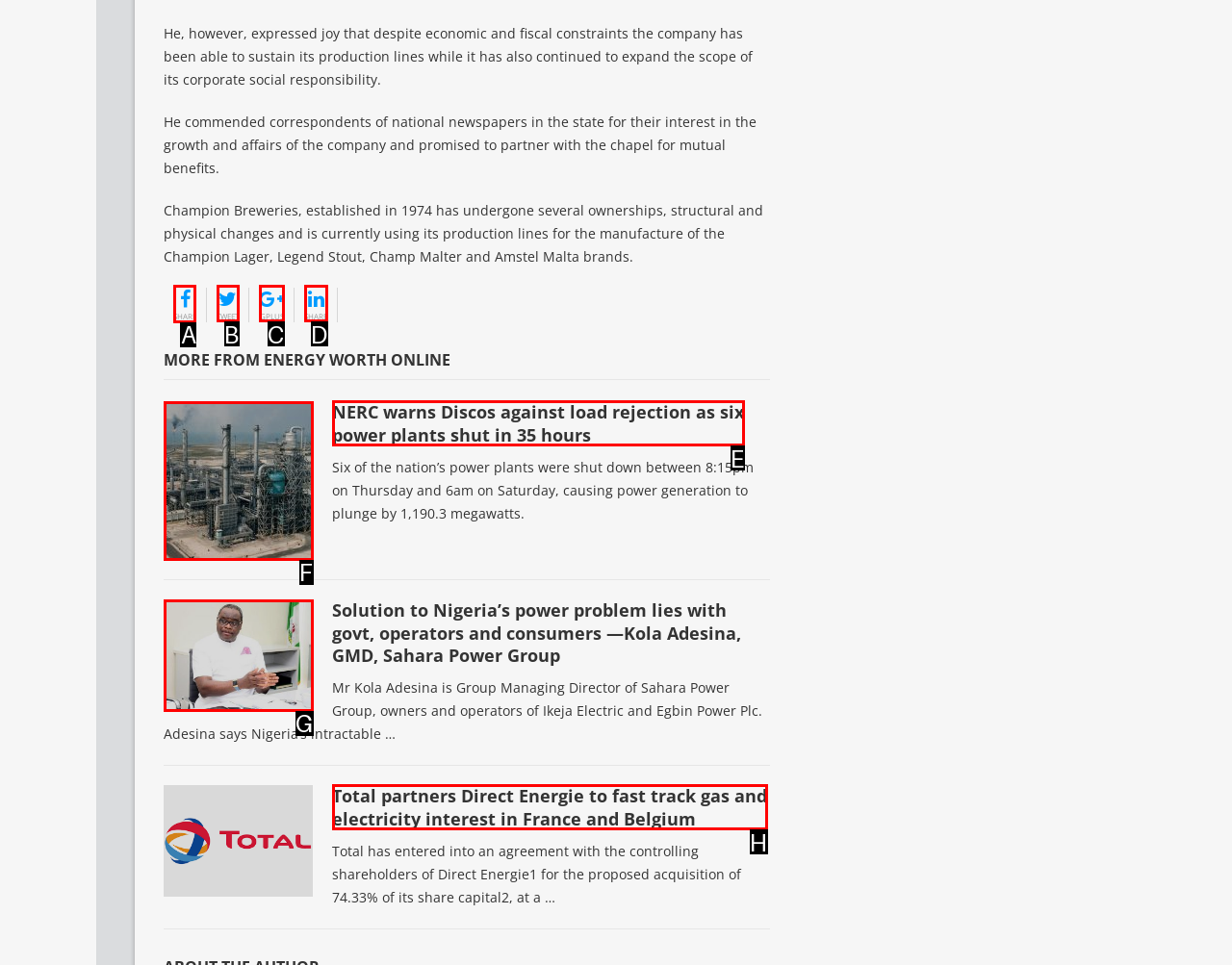Select the letter associated with the UI element you need to click to perform the following action: Share on social media
Reply with the correct letter from the options provided.

A